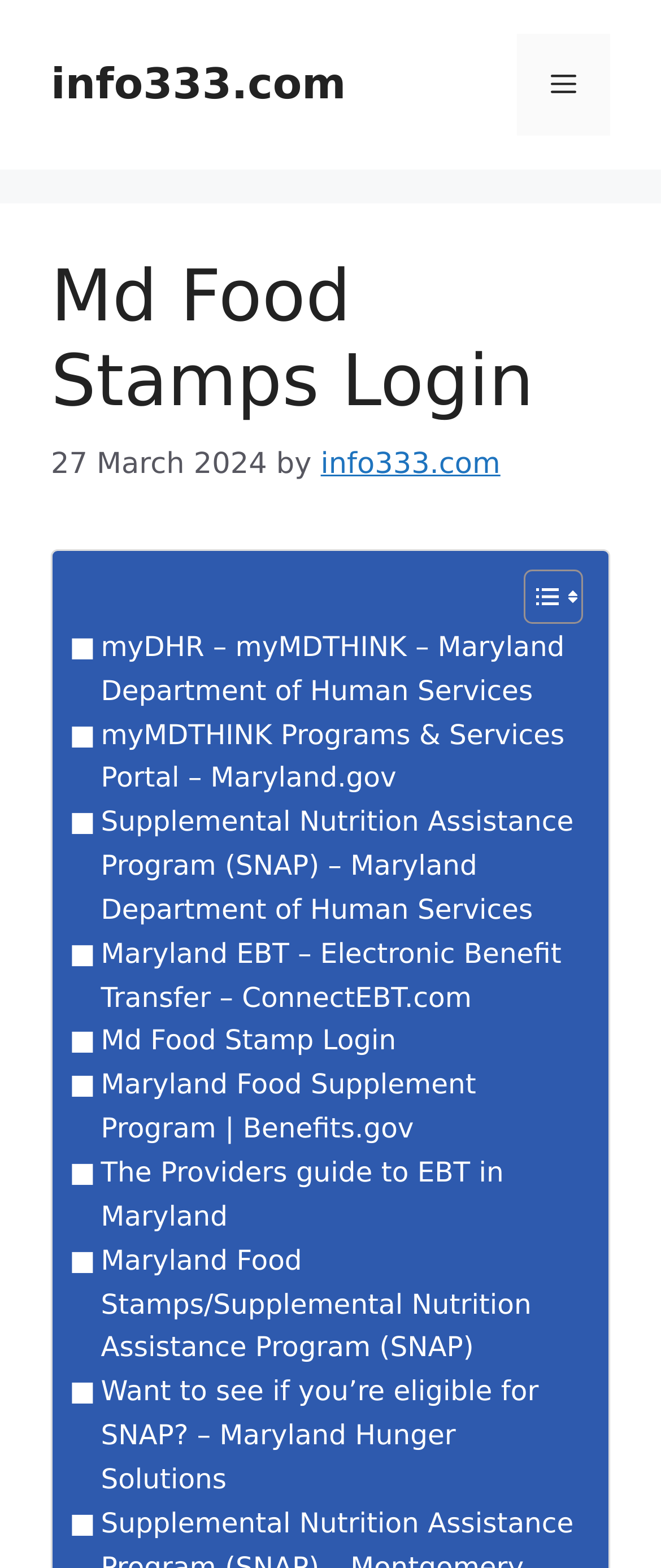How many images are in the 'Toggle Table of Content' link?
We need a detailed and meticulous answer to the question.

I examined the 'Toggle Table of Content' link and found that it contains two images.